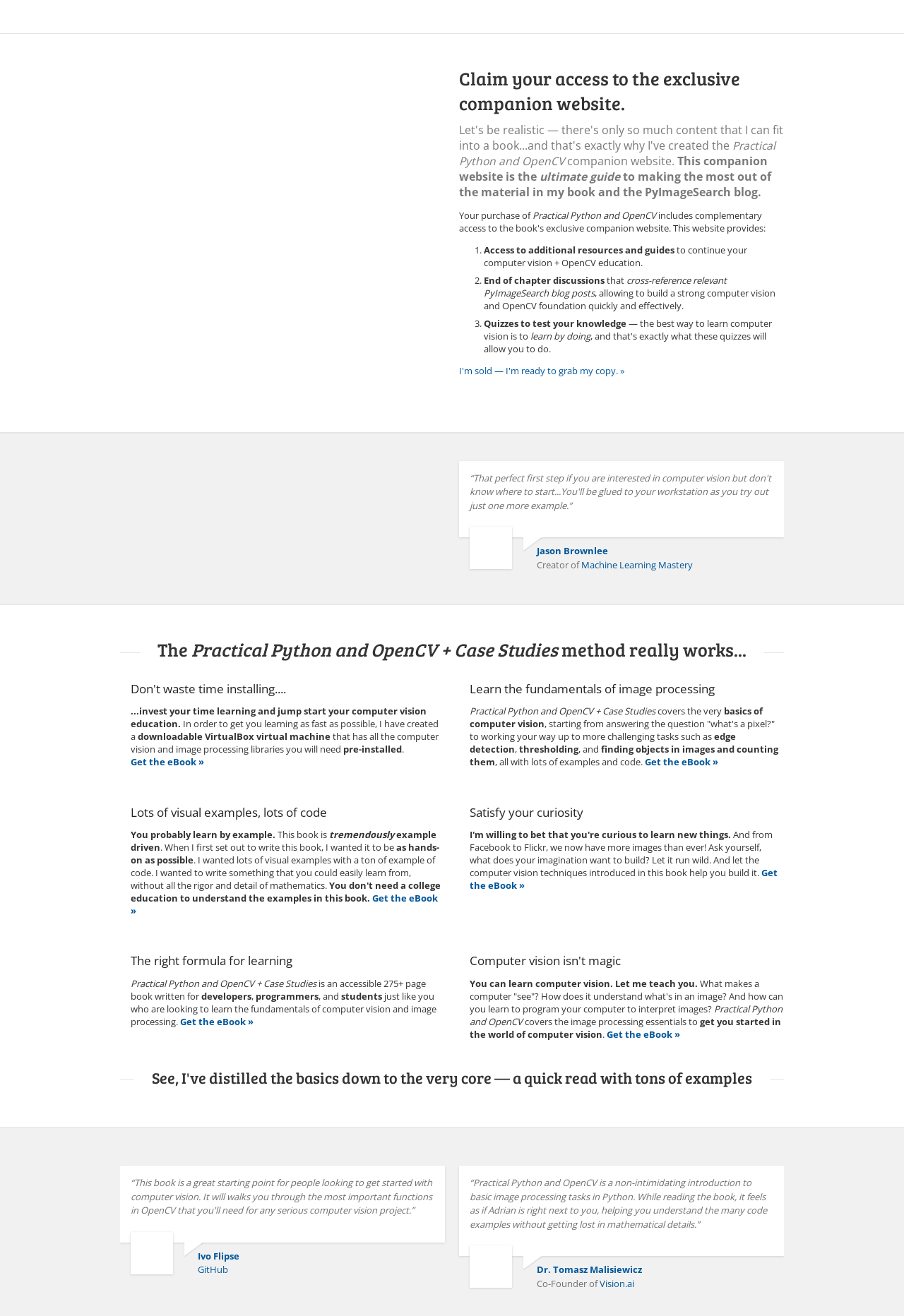What is the focus of the book according to the author?
Using the visual information, answer the question in a single word or phrase.

Hands-on learning